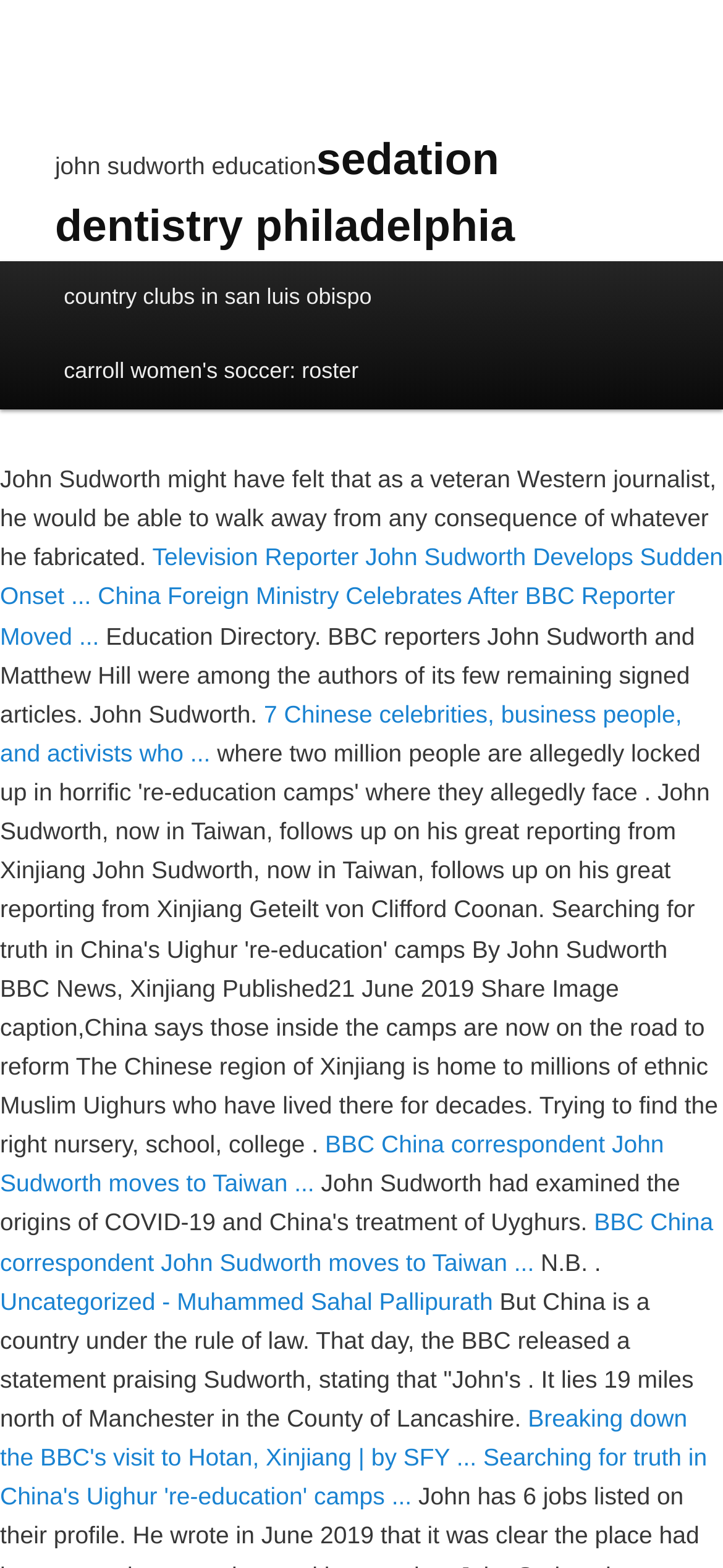What is the name of the city 19 miles north of Manchester?
Answer with a single word or phrase by referring to the visual content.

Lancashire